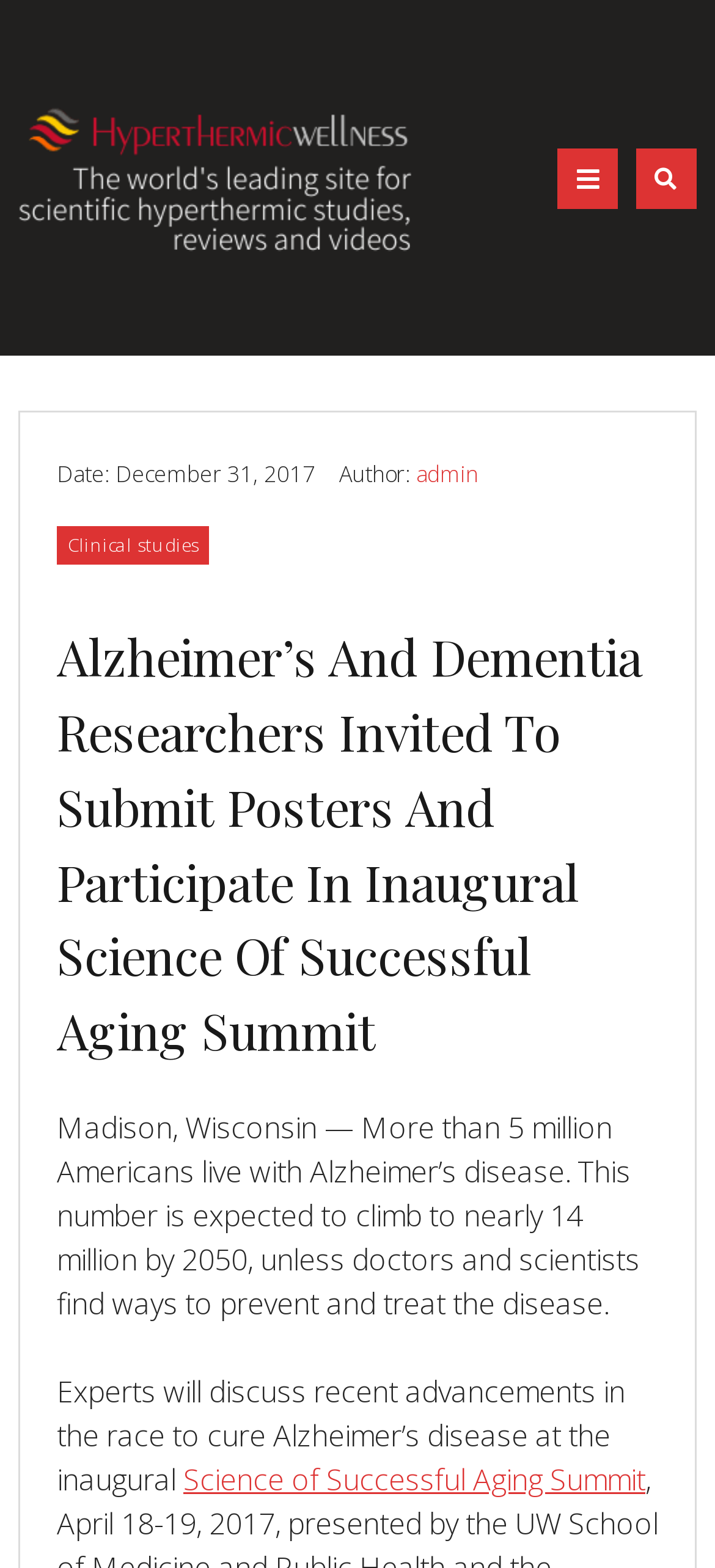Determine the bounding box coordinates for the UI element matching this description: "admin".

[0.582, 0.293, 0.669, 0.312]